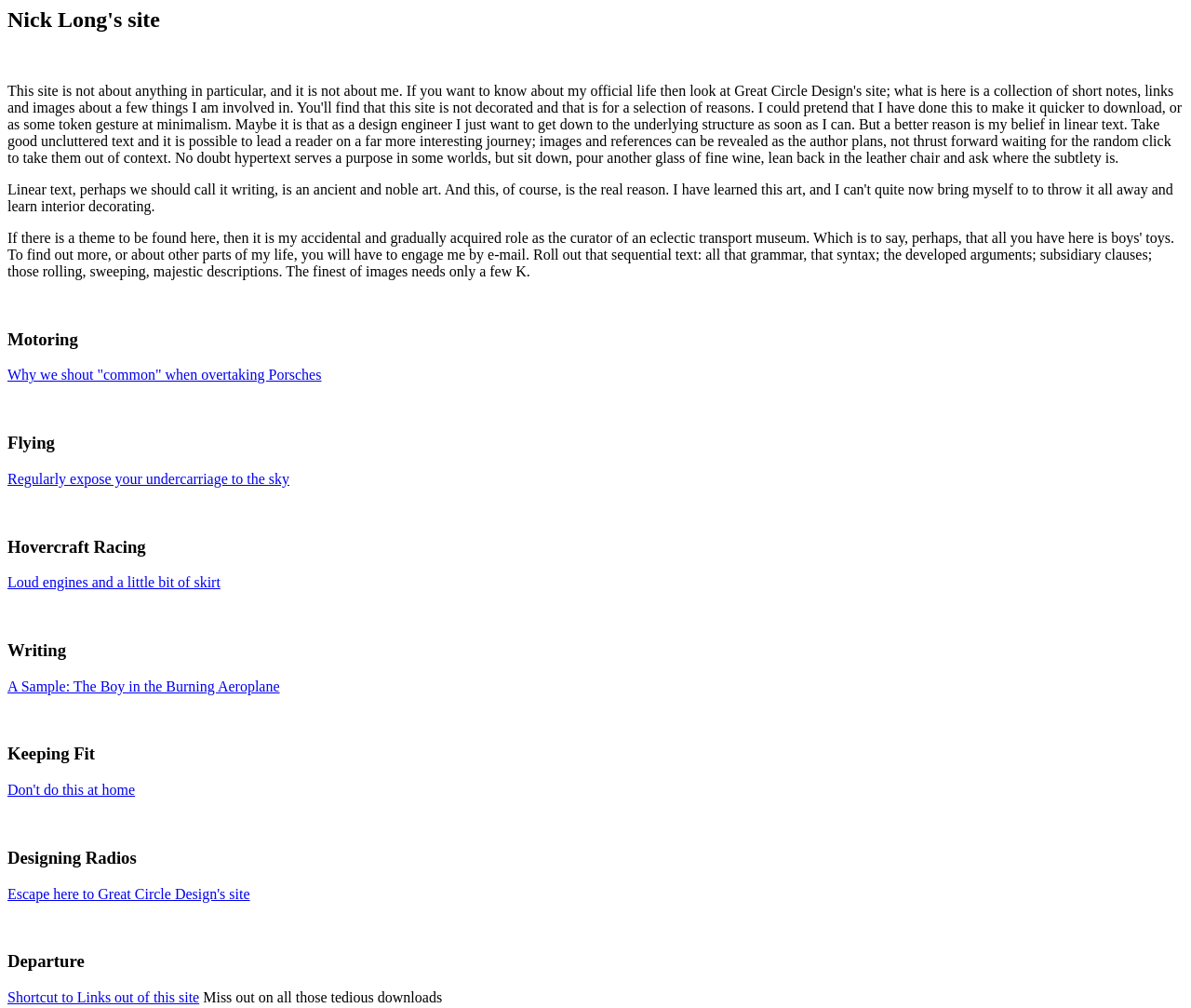What is the last category listed on the webpage?
Based on the screenshot, provide a one-word or short-phrase response.

Departure